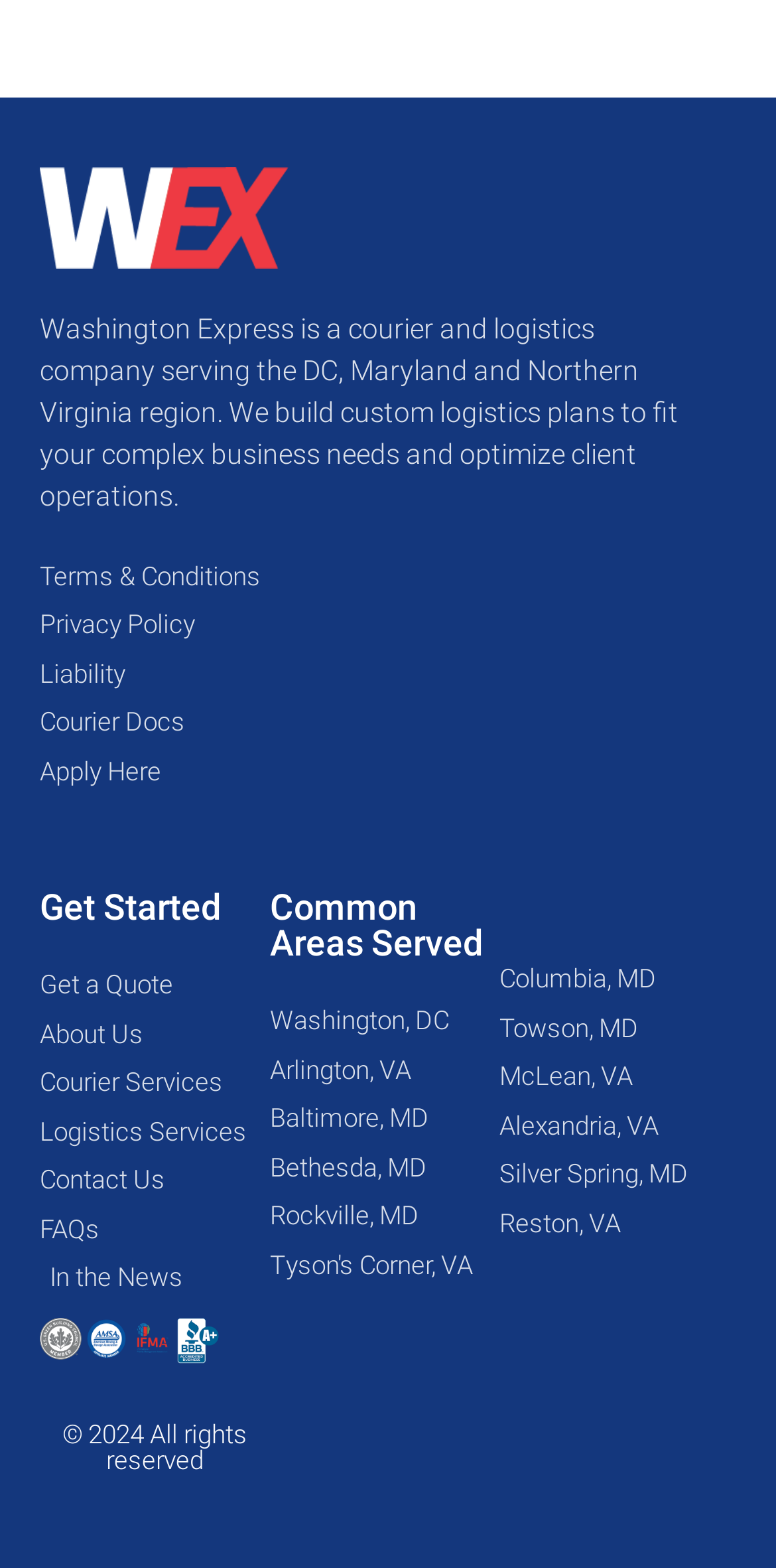Find the bounding box of the UI element described as follows: "In the News".

[0.051, 0.802, 0.347, 0.827]